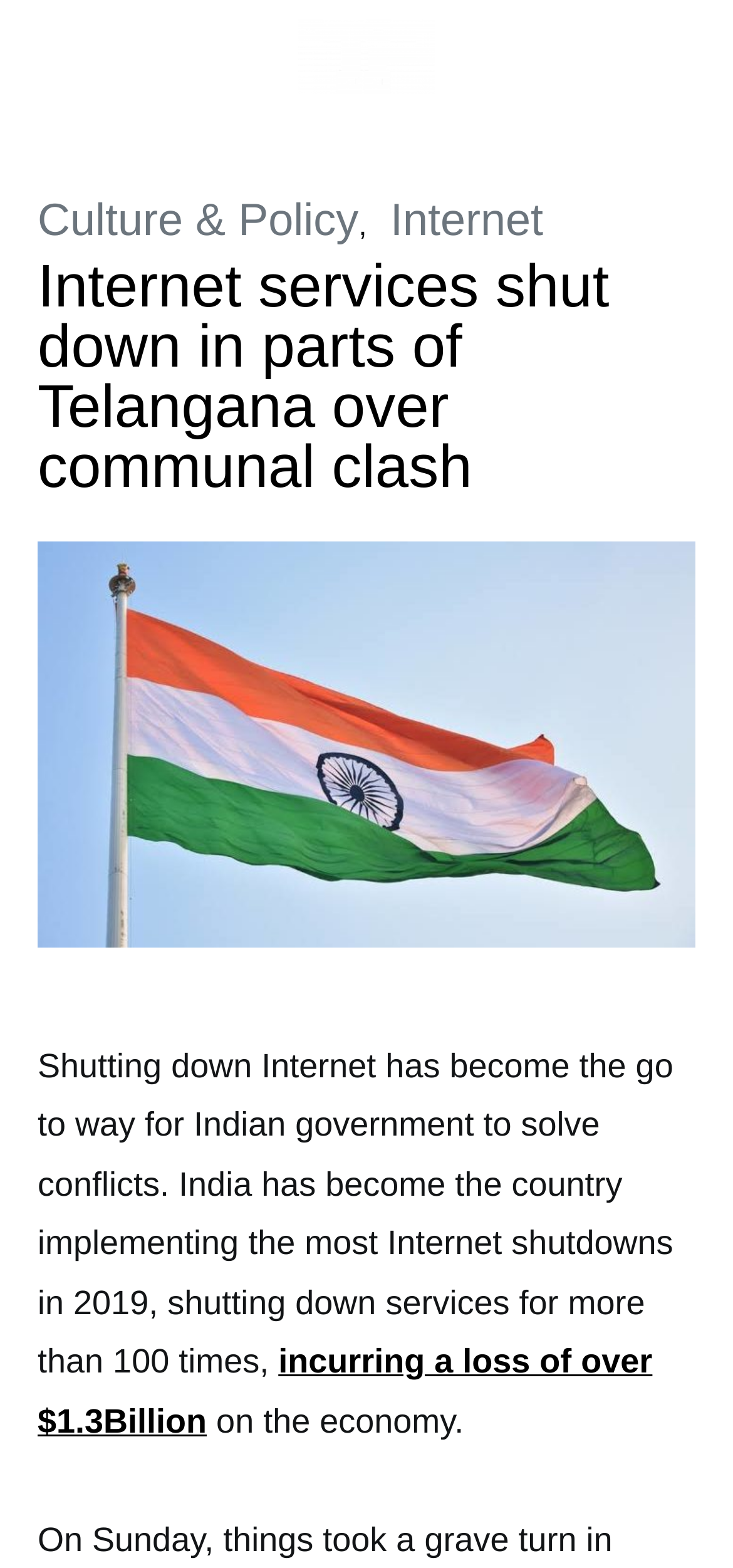Determine the bounding box coordinates of the UI element described below. Use the format (top-left x, top-left y, bottom-right x, bottom-right y) with floating point numbers between 0 and 1: Paw My Pets

None